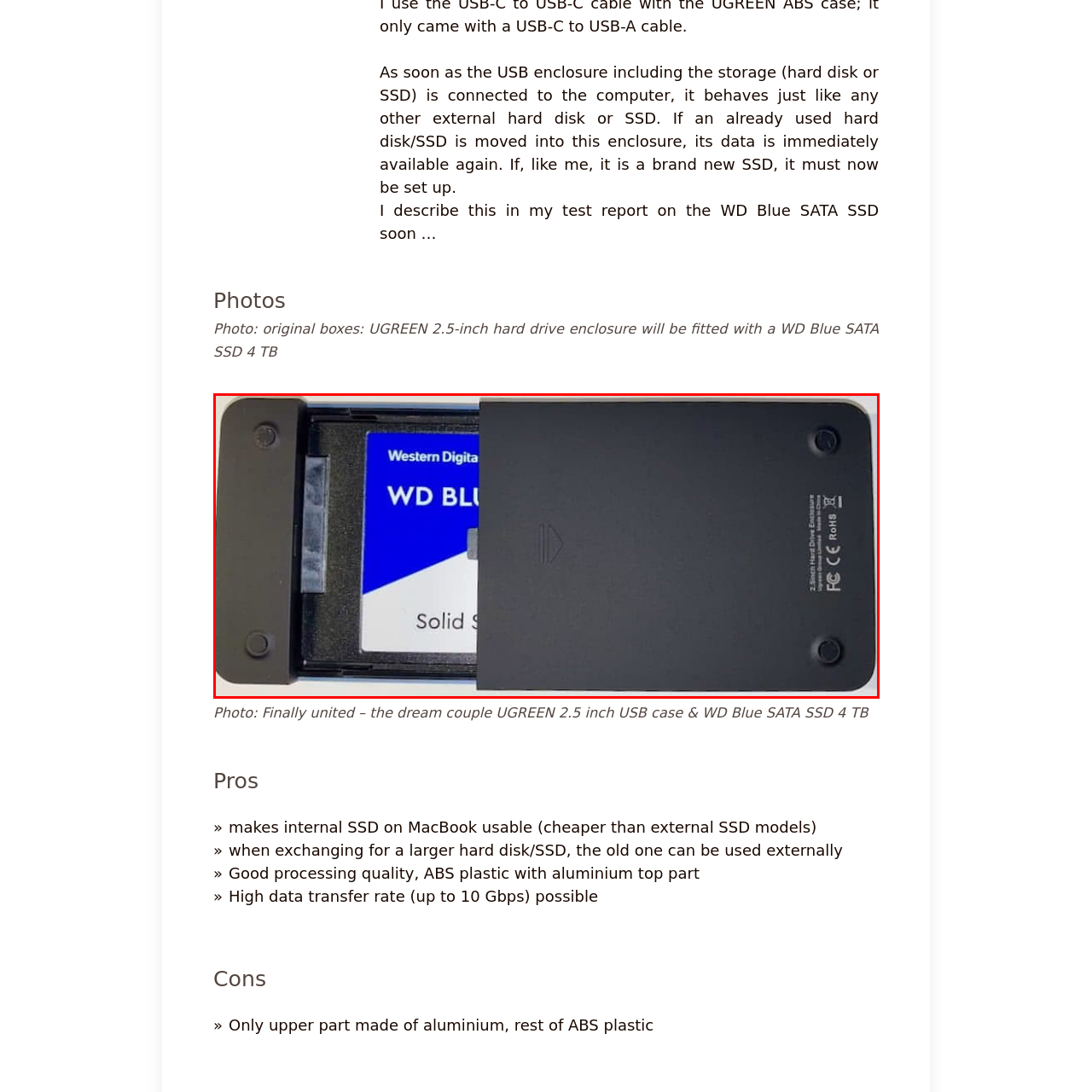What is the capacity of the Western Digital SSD?
Pay attention to the image surrounded by the red bounding box and answer the question in detail based on the image.

The capacity of the Western Digital SSD is explicitly mentioned in the caption as 4TB, which is the storage capacity of the WD Blue SATA SSD.